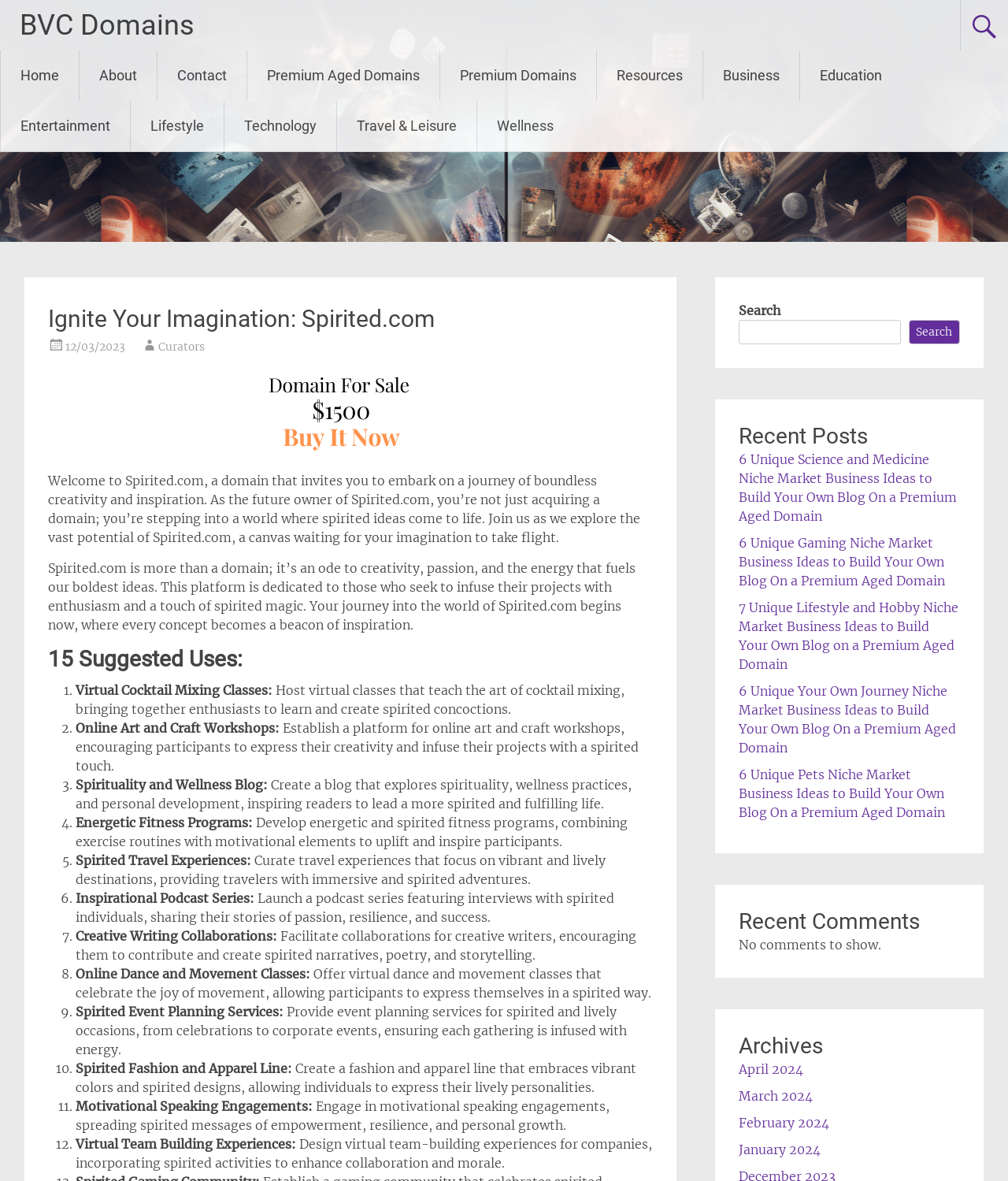Determine the bounding box coordinates of the element that should be clicked to execute the following command: "Click the link to view China pto shaft parts".

None